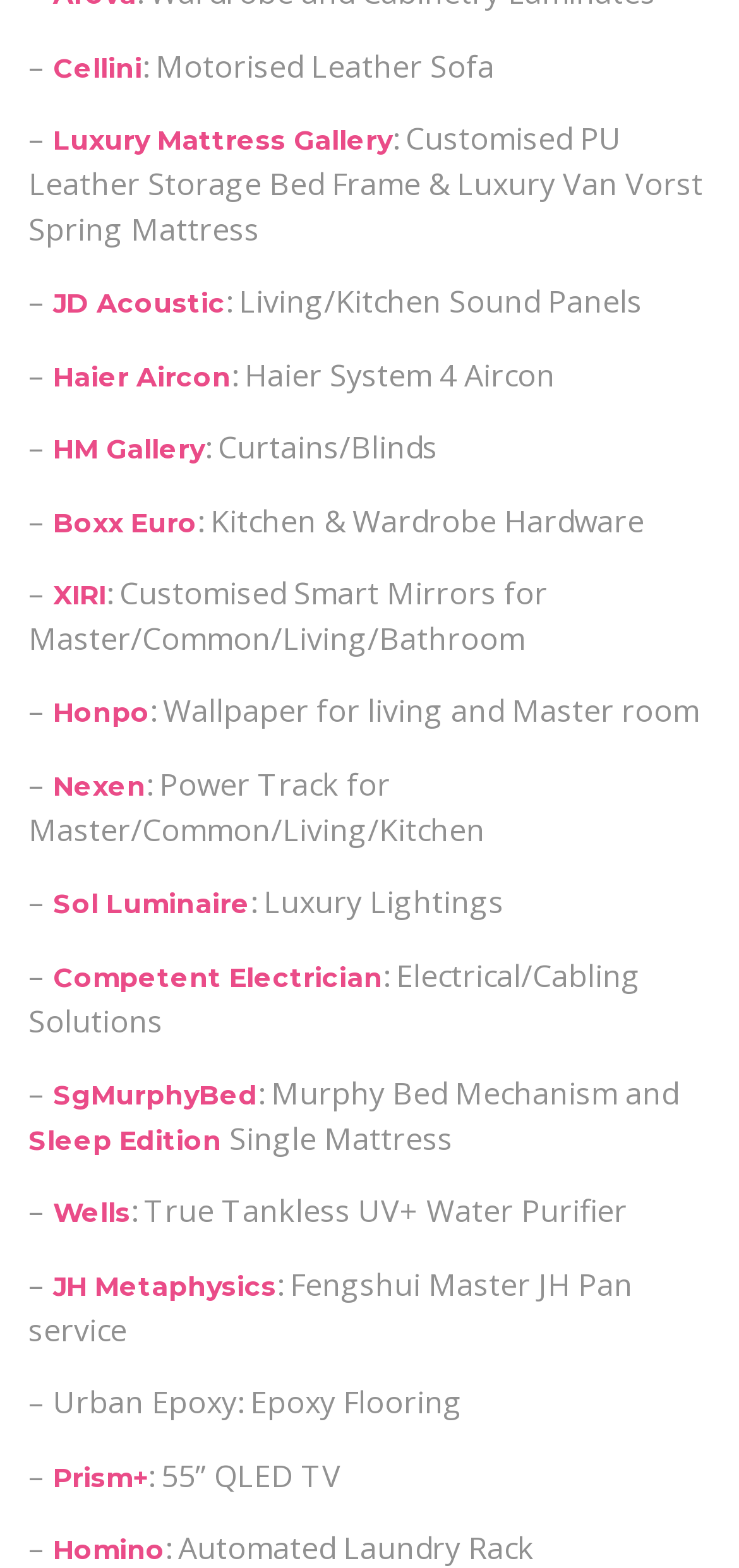Please specify the bounding box coordinates of the clickable region to carry out the following instruction: "Click on Cellini". The coordinates should be four float numbers between 0 and 1, in the format [left, top, right, bottom].

[0.072, 0.032, 0.192, 0.054]